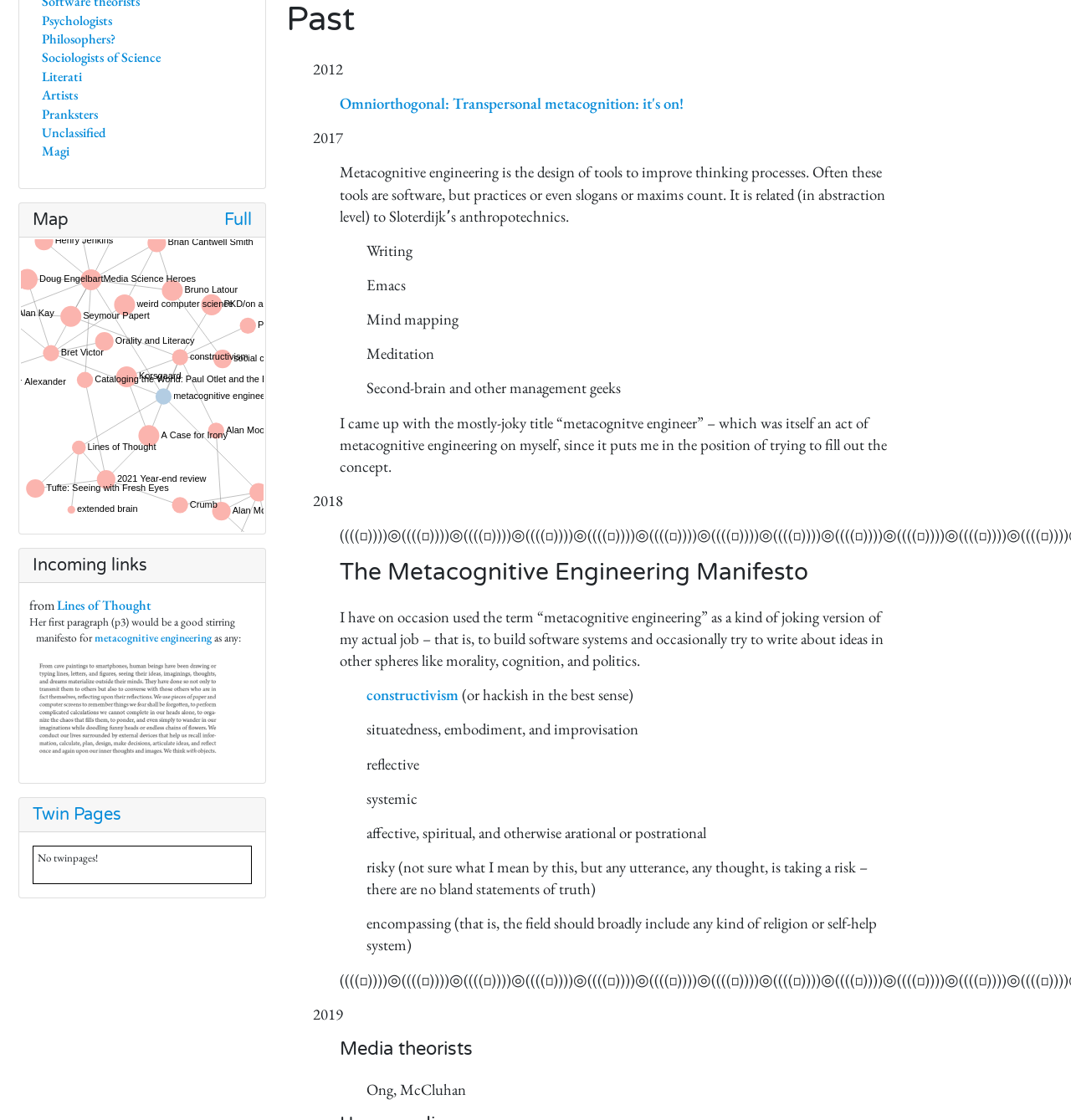Using the provided description: "Lines of Thought", find the bounding box coordinates of the corresponding UI element. The output should be four float numbers between 0 and 1, in the format [left, top, right, bottom].

[0.053, 0.532, 0.141, 0.548]